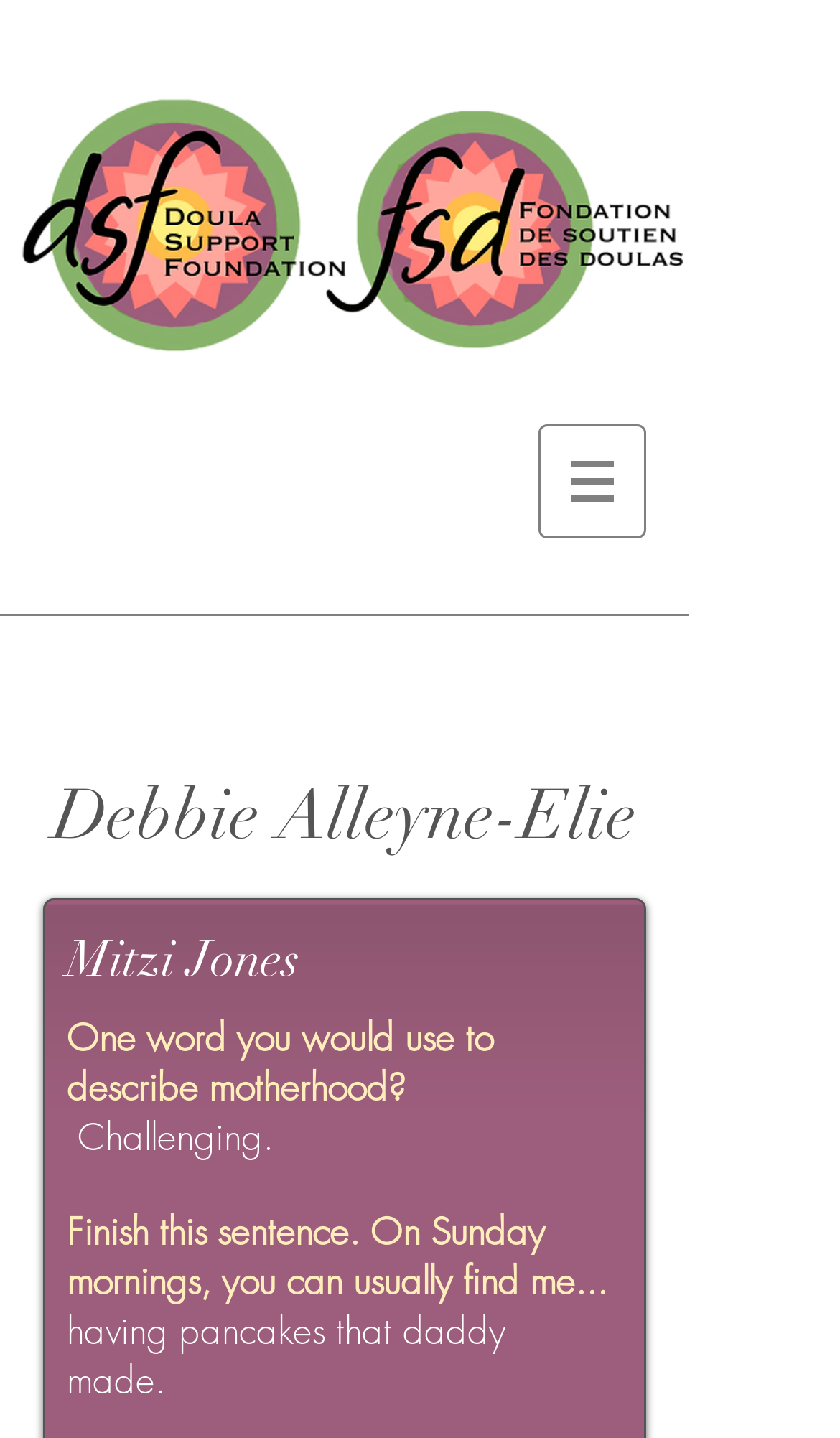Describe all significant elements and features of the webpage.

The webpage is about Mitzi, a doula support service. At the top center of the page, there is an image of the FSD logo. Below the logo, on the right side, there is a navigation menu labeled "Site" with a button that has a popup menu. The button is accompanied by a small image.

On the left side of the page, there are two headings, one above the other. The top heading reads "Debbie Alleyne-Elie" and the bottom one reads "Mitzi Jones". Below these headings, there are three paragraphs of text. The first paragraph asks "One word you would use to describe motherhood?" and the answer is "Challenging." The second paragraph asks "Finish this sentence. On Sunday mornings, you can usually find me..." and the answer is "having pancakes that daddy made." These paragraphs are positioned vertically, one below the other, and are aligned to the left side of the page.